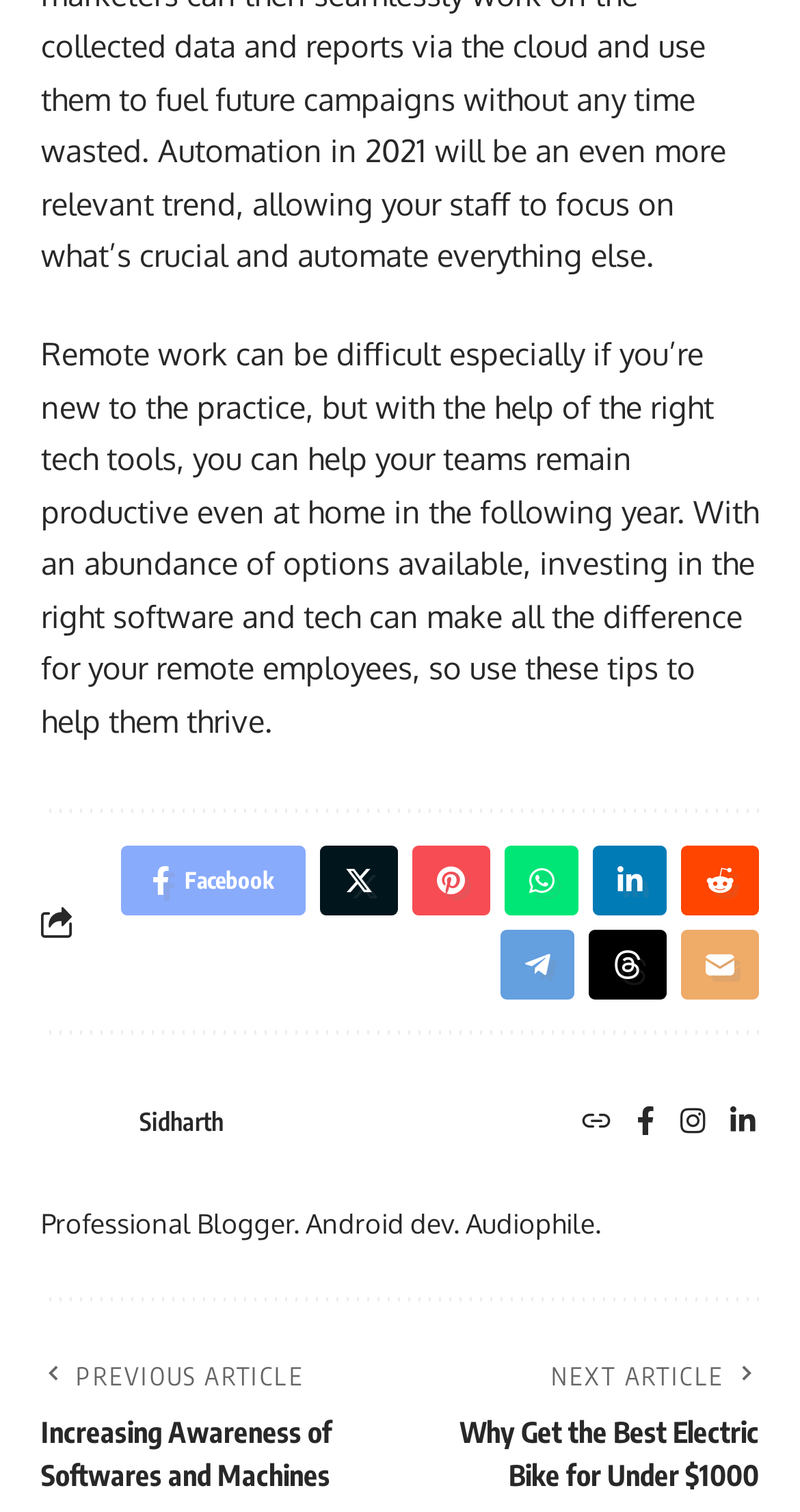Please provide a comprehensive answer to the question below using the information from the image: What is the topic of the article?

The topic of the article can be inferred from the static text at the top of the webpage, which mentions 'Remote work can be difficult especially if you’re new to the practice...'.